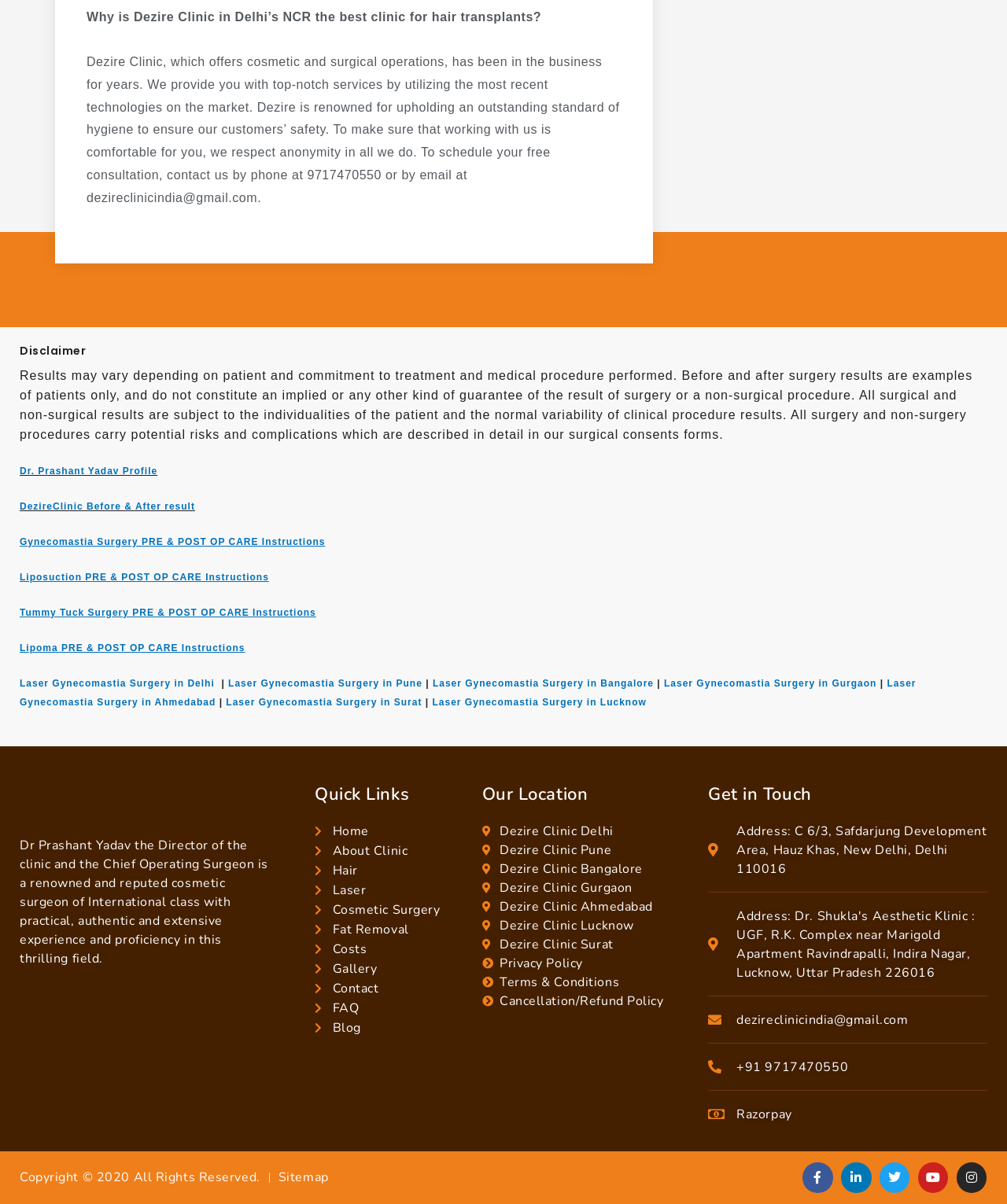Identify the bounding box coordinates of the specific part of the webpage to click to complete this instruction: "Visit the Dezire Clinic Delhi page".

[0.479, 0.682, 0.609, 0.698]